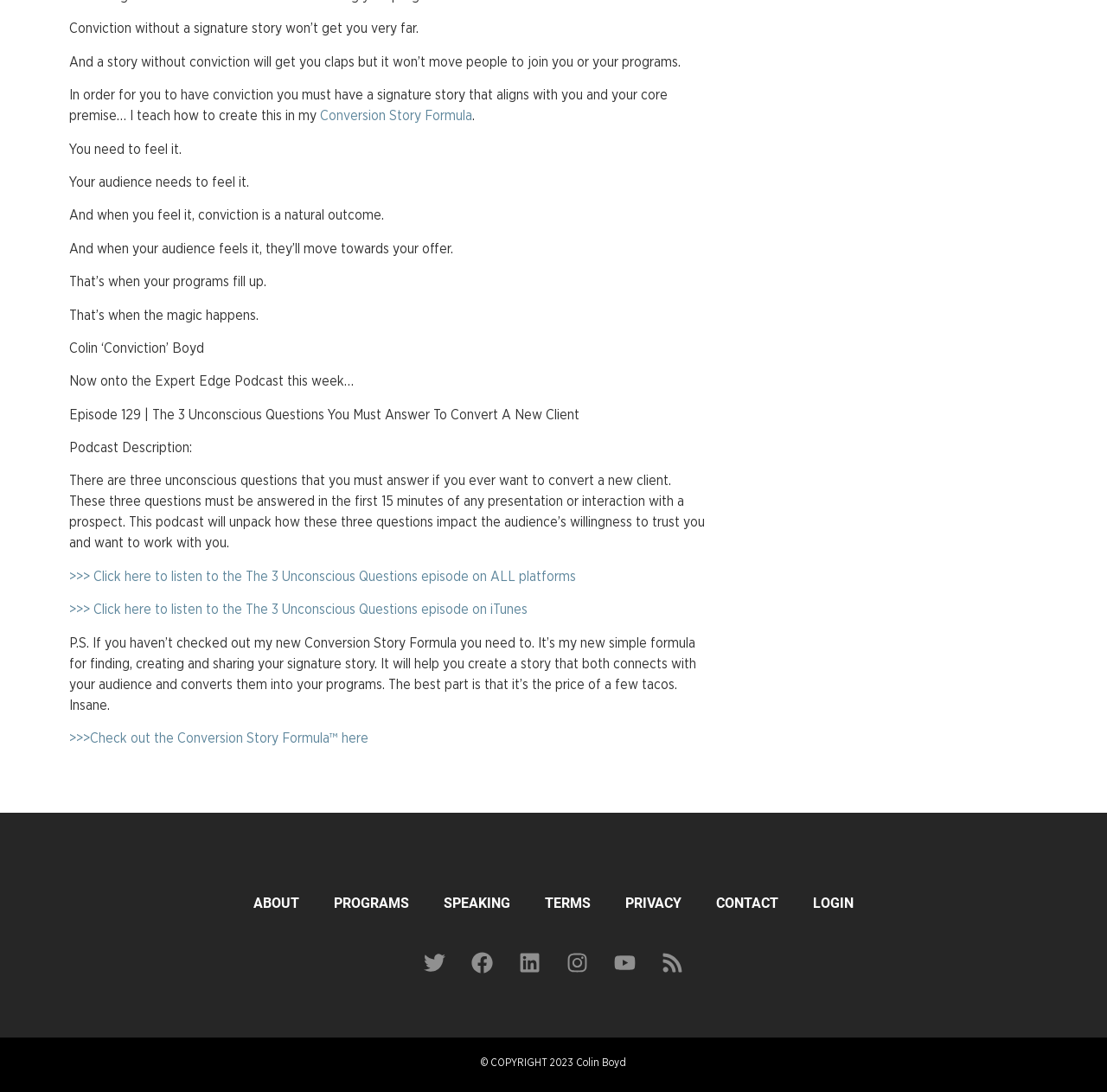Identify the bounding box coordinates of the clickable region to carry out the given instruction: "Click to listen to the The 3 Unconscious Questions episode on iTunes".

[0.062, 0.552, 0.477, 0.565]